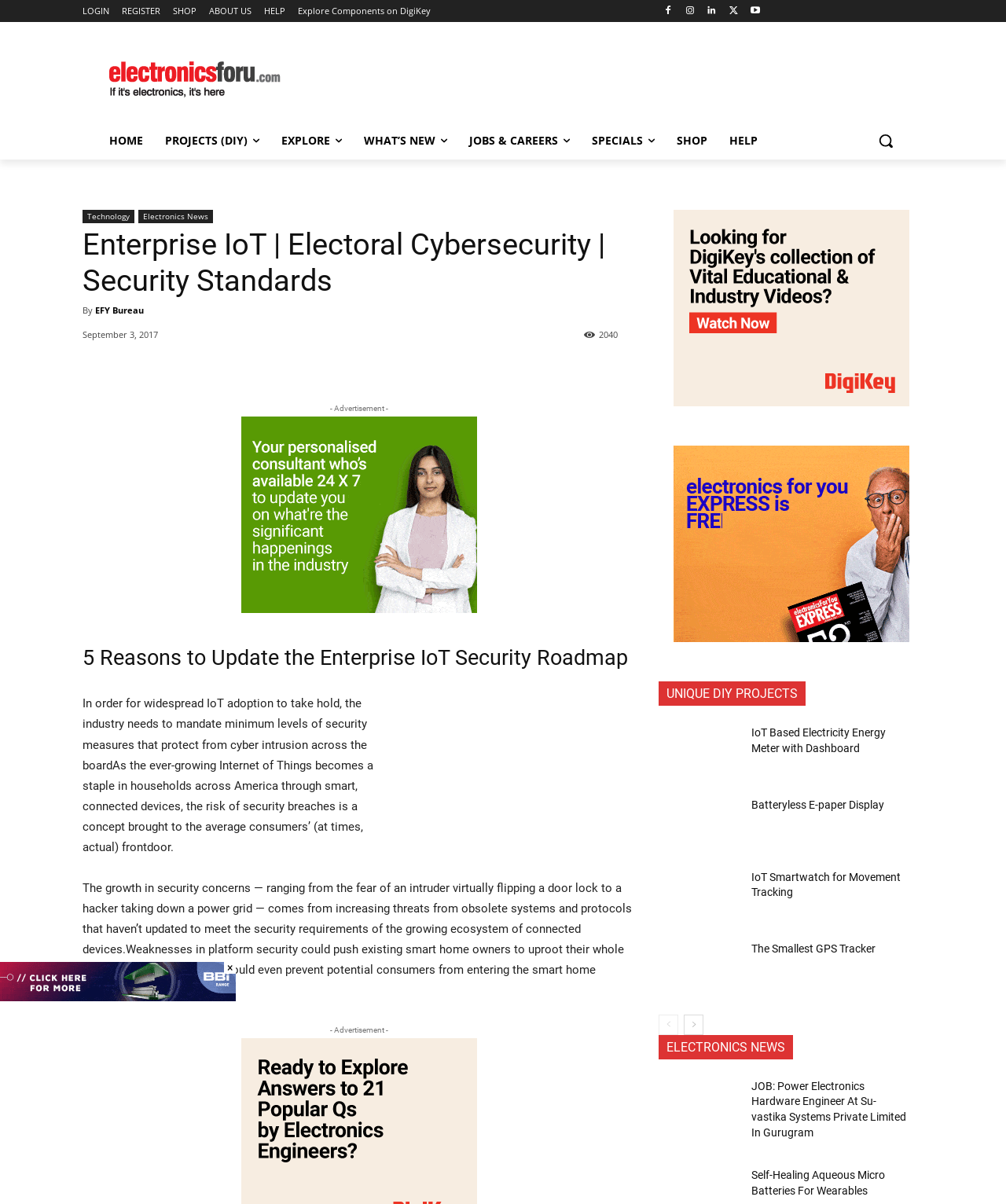Provide a thorough description of the webpage you see.

This webpage is about Enterprise IoT, Electoral Cybersecurity, and Security Standards. At the top, there are several links, including "LOGIN", "REGISTER", "SHOP", "ABOUT US", and "HELP", which are aligned horizontally. Below these links, there is a logo and a navigation menu with links to "HOME", "PROJECTS (DIY)", "EXPLORE", "WHAT'S NEW", "JOBS & CAREERS", "SPECIALS", "SHOP", and "HELP". 

On the left side, there are several sections, including "Technology", "Electronics News", and a heading that matches the webpage's title. Below the heading, there is an article with a title "5 Reasons to Update the Enterprise IoT Security Roadmap" and a brief introduction to the article. The article discusses the importance of mandating minimum levels of security measures to protect from cyber intrusion in the IoT industry.

On the right side, there are several advertisements and a section titled "UNIQUE DIY PROJECTS" with links to various DIY projects, such as "IoT Based Electricity Energy Meter with Dashboard", "Batteryless E-paper Display", "IoT Smartwatch for Movement Tracking", and "The Smallest GPS Tracker". Below this section, there are links to "prev-page" and "next-page" and a heading "ELECTRONICS NEWS" with links to news articles, including "JOB: Power Electronics Hardware Engineer At Su-vastika Systems Private Limited In Gurugram" and "Self-Healing Aqueous Micro Batteries For Wearables".

At the bottom of the page, there is a banner advertisement and a "close" button.